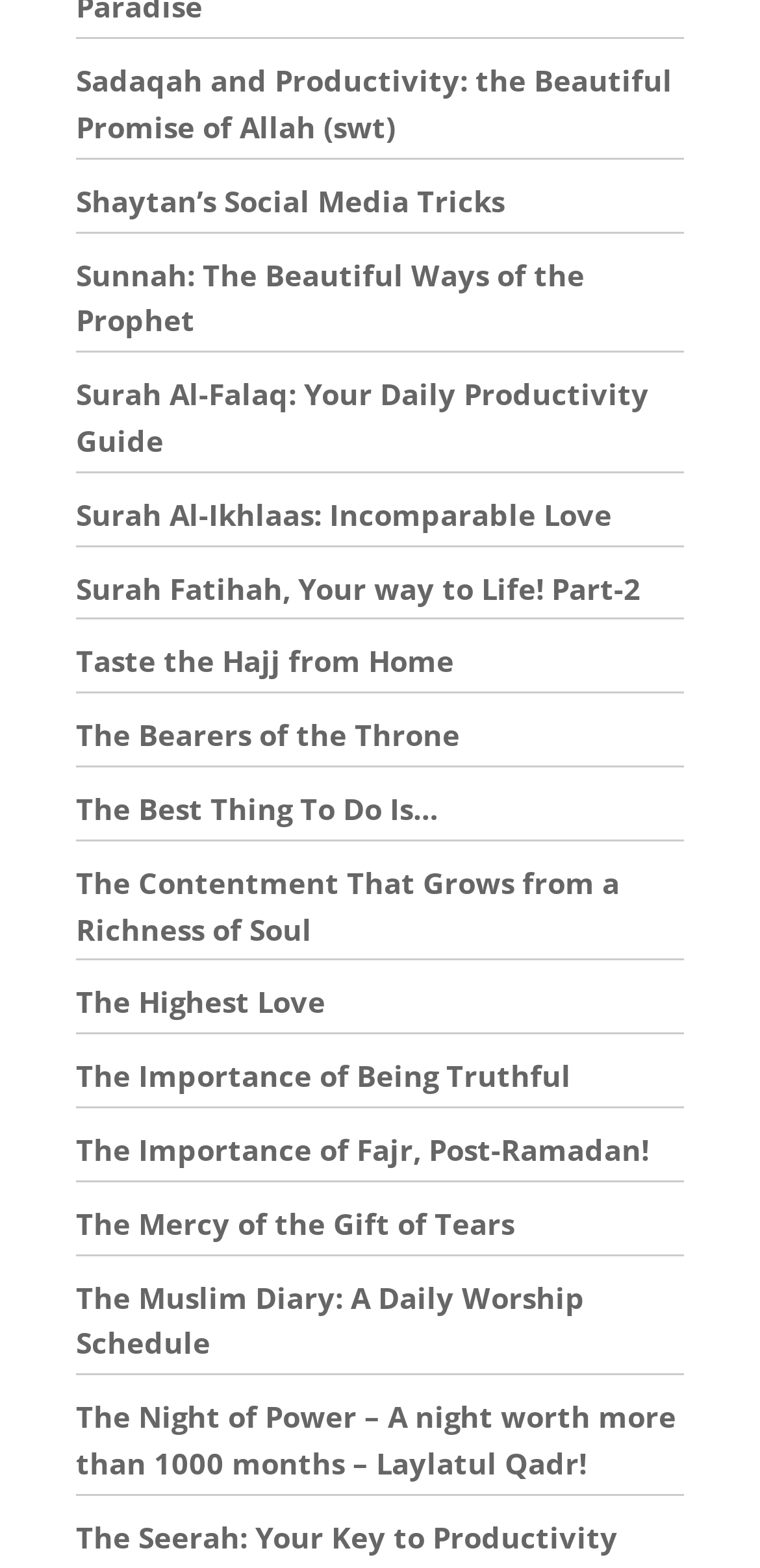How many links are on the webpage? Please answer the question using a single word or phrase based on the image.

17